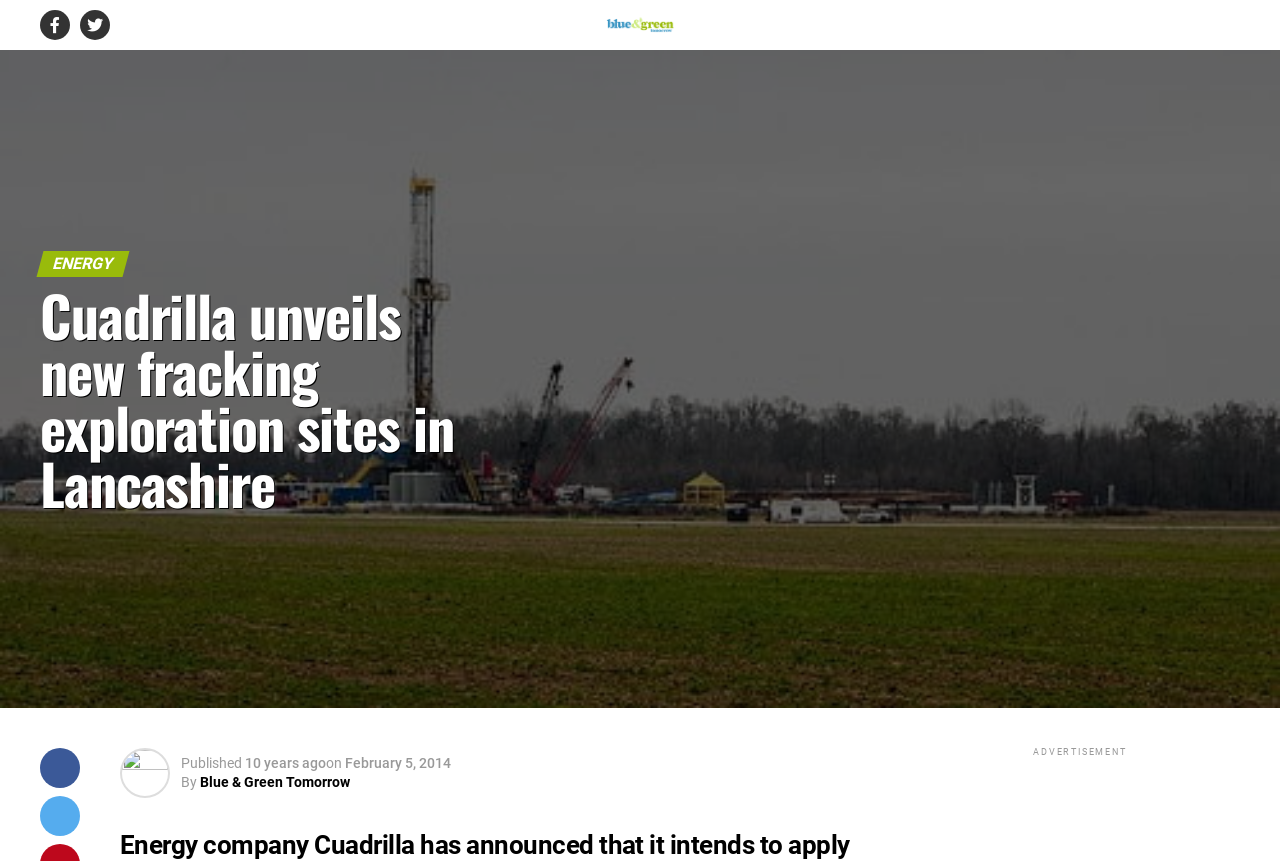What is the topic of the article?
Using the information presented in the image, please offer a detailed response to the question.

Based on the webpage, I can see that the article is about Cuadrilla's intention to apply for planning permission to drill for shale gas at two new sites in Lancashire, which is related to fracking exploration.